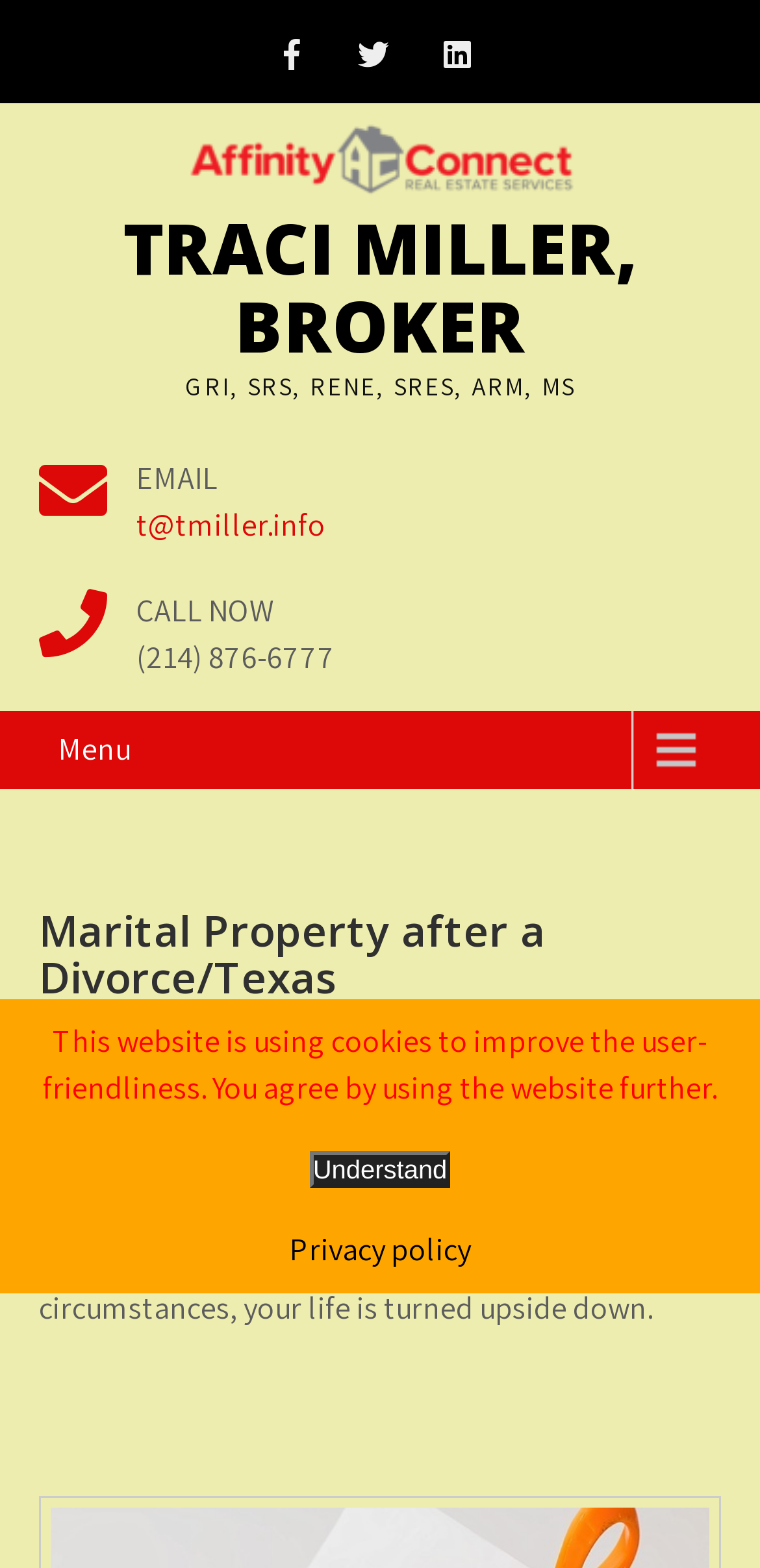Locate the bounding box coordinates of the element that should be clicked to execute the following instruction: "Click the t@tmiller.info email link".

[0.179, 0.322, 0.428, 0.348]